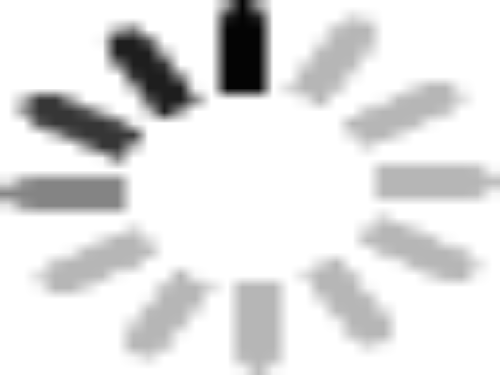Generate a comprehensive caption that describes the image.

The image showcases a "5000L - 5500L DFAC LPG Bobtail Tanker Truck," designed specifically for dispensing LPG. This model features an integrated filling gas machine, making it highly efficient for transporting and supplying propane gas. Its robust construction is ideal for both commercial and emergency use, emphasizing reliability and performance. The truck has been recognized as a hot sale item due to its competitive pricing and advanced features, which include a mobile dispenser system and a diesel engine. This makes it suitable not only for filling tasks but also enhances the user experience with streamlined operations.